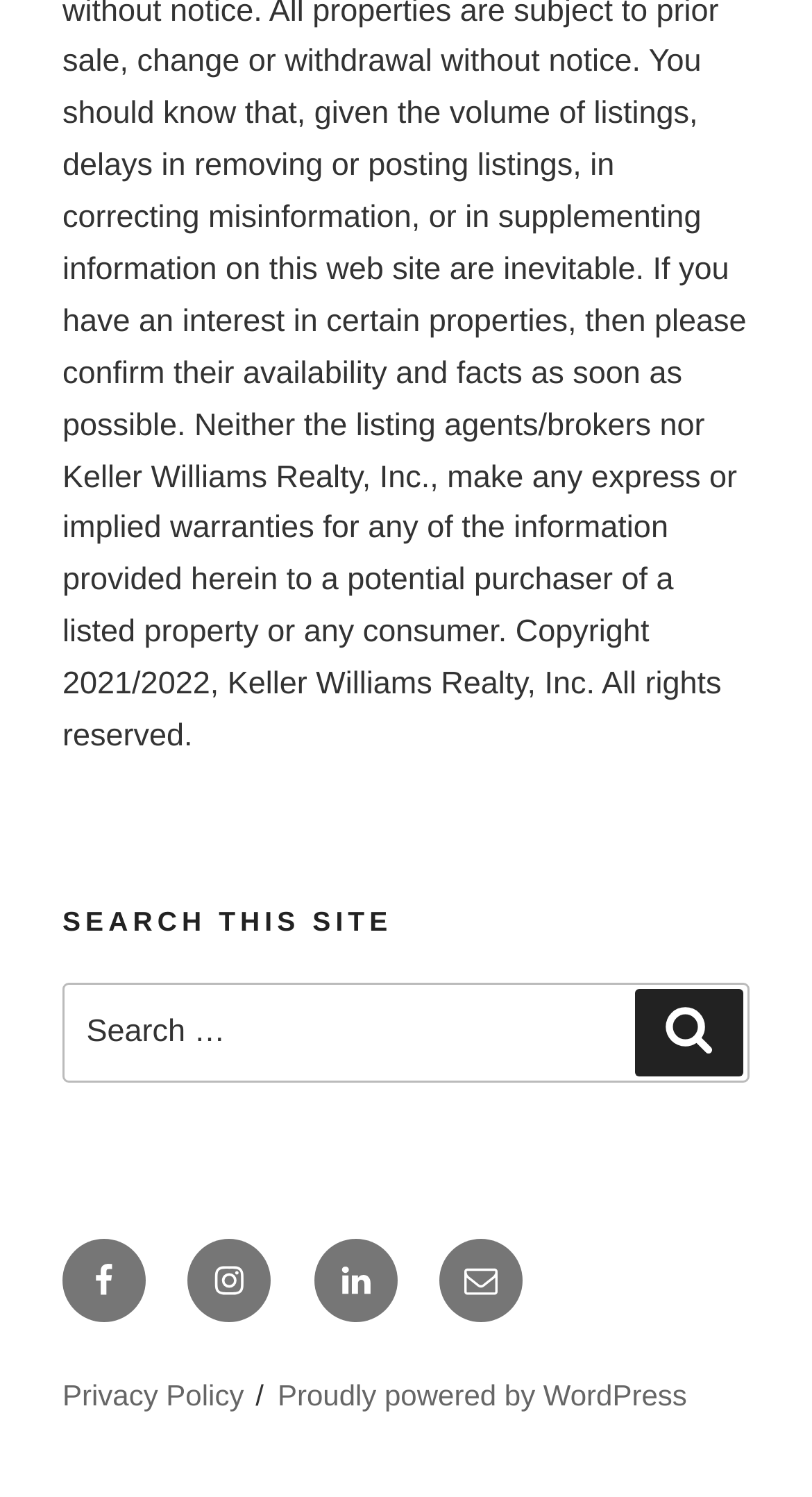What is the purpose of the search box?
Based on the visual information, provide a detailed and comprehensive answer.

The search box is located at the top of the page with a label 'Search for:' and a button 'Search'. This suggests that the purpose of the search box is to allow users to search for specific content within the website.